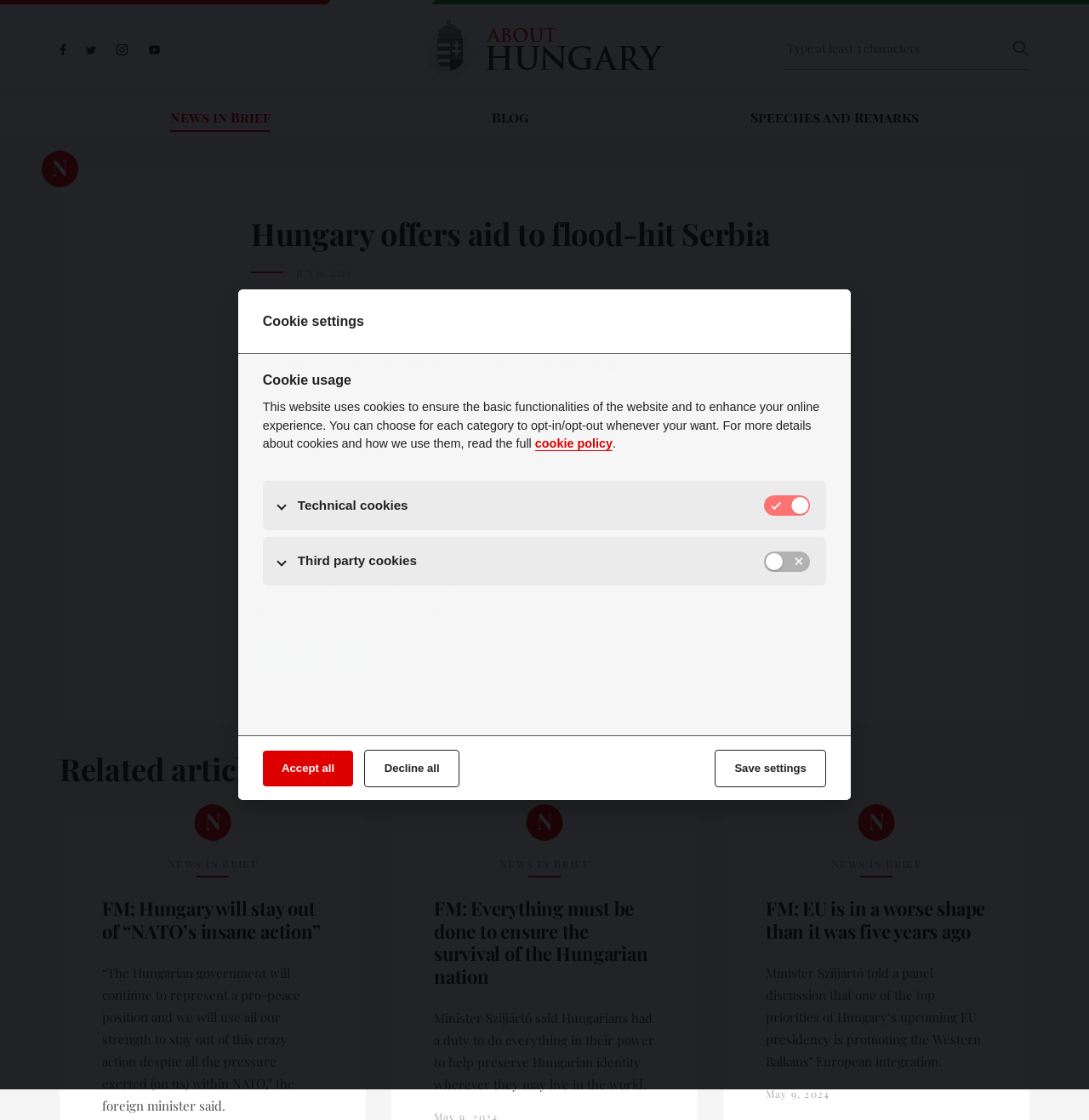Using the description: "Decline all", determine the UI element's bounding box coordinates. Ensure the coordinates are in the format of four float numbers between 0 and 1, i.e., [left, top, right, bottom].

[0.335, 0.669, 0.422, 0.703]